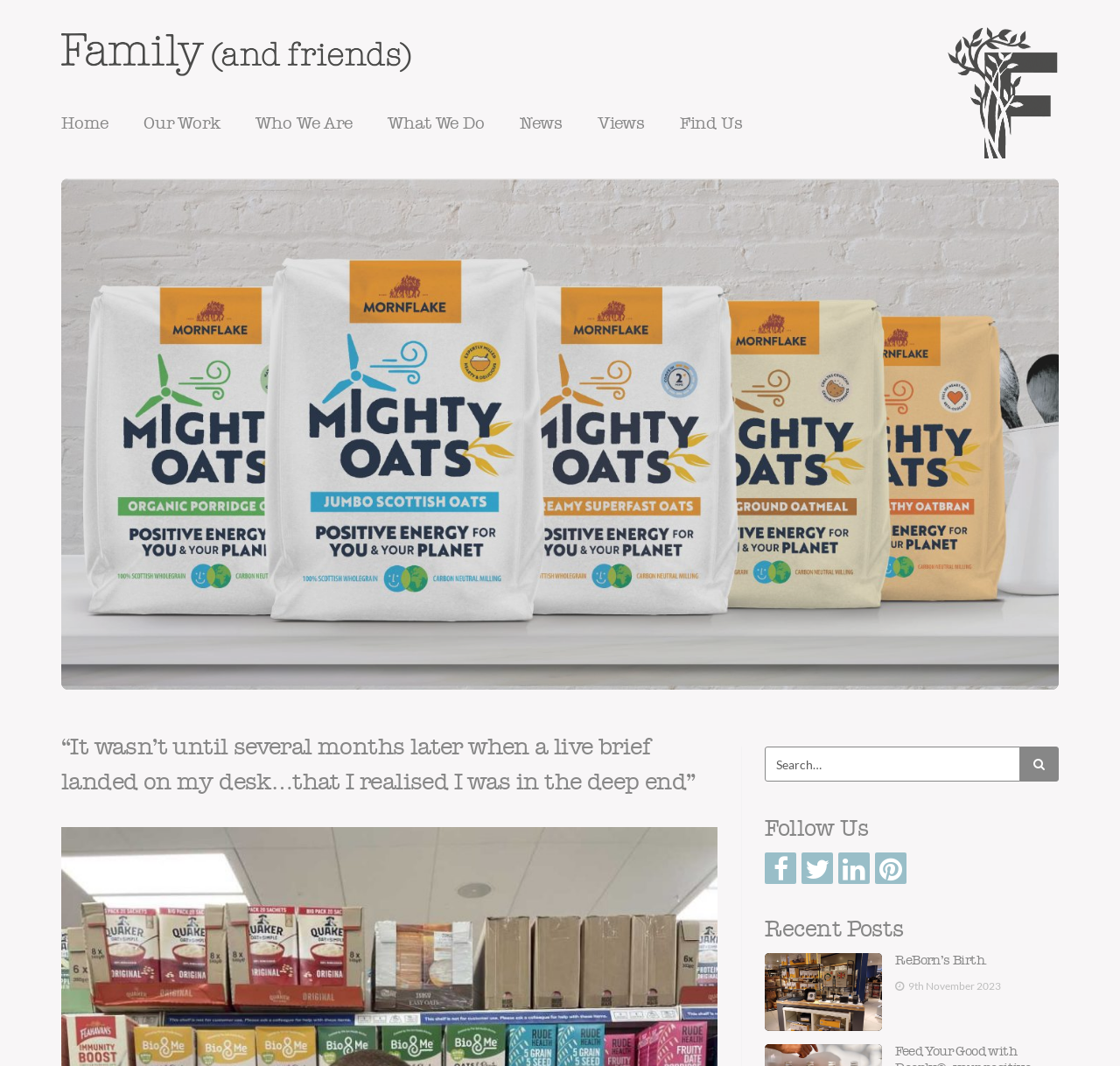Determine the bounding box coordinates of the UI element described by: "aria-label="YouTube Classic"".

None